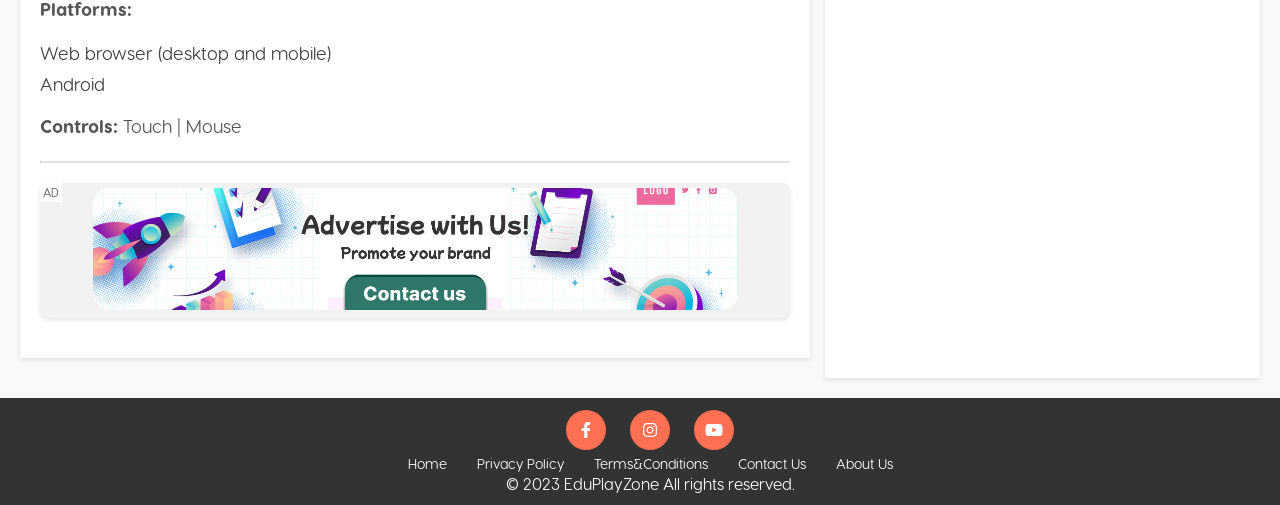Locate the bounding box coordinates for the element described below: "About Us". The coordinates must be four float values between 0 and 1, formatted as [left, top, right, bottom].

[0.653, 0.901, 0.697, 0.934]